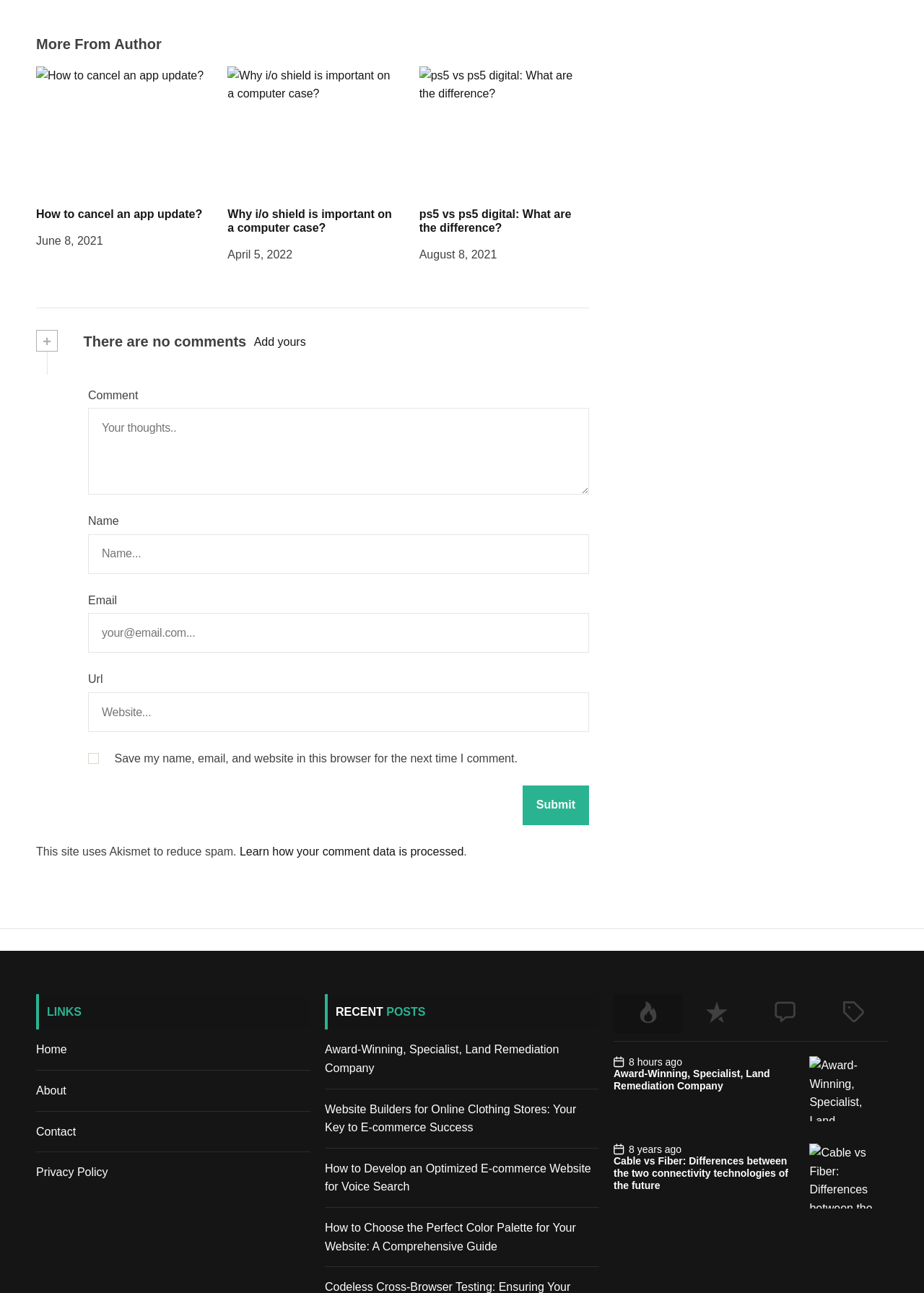Please mark the clickable region by giving the bounding box coordinates needed to complete this instruction: "Click on the 'Home' link".

[0.039, 0.807, 0.072, 0.817]